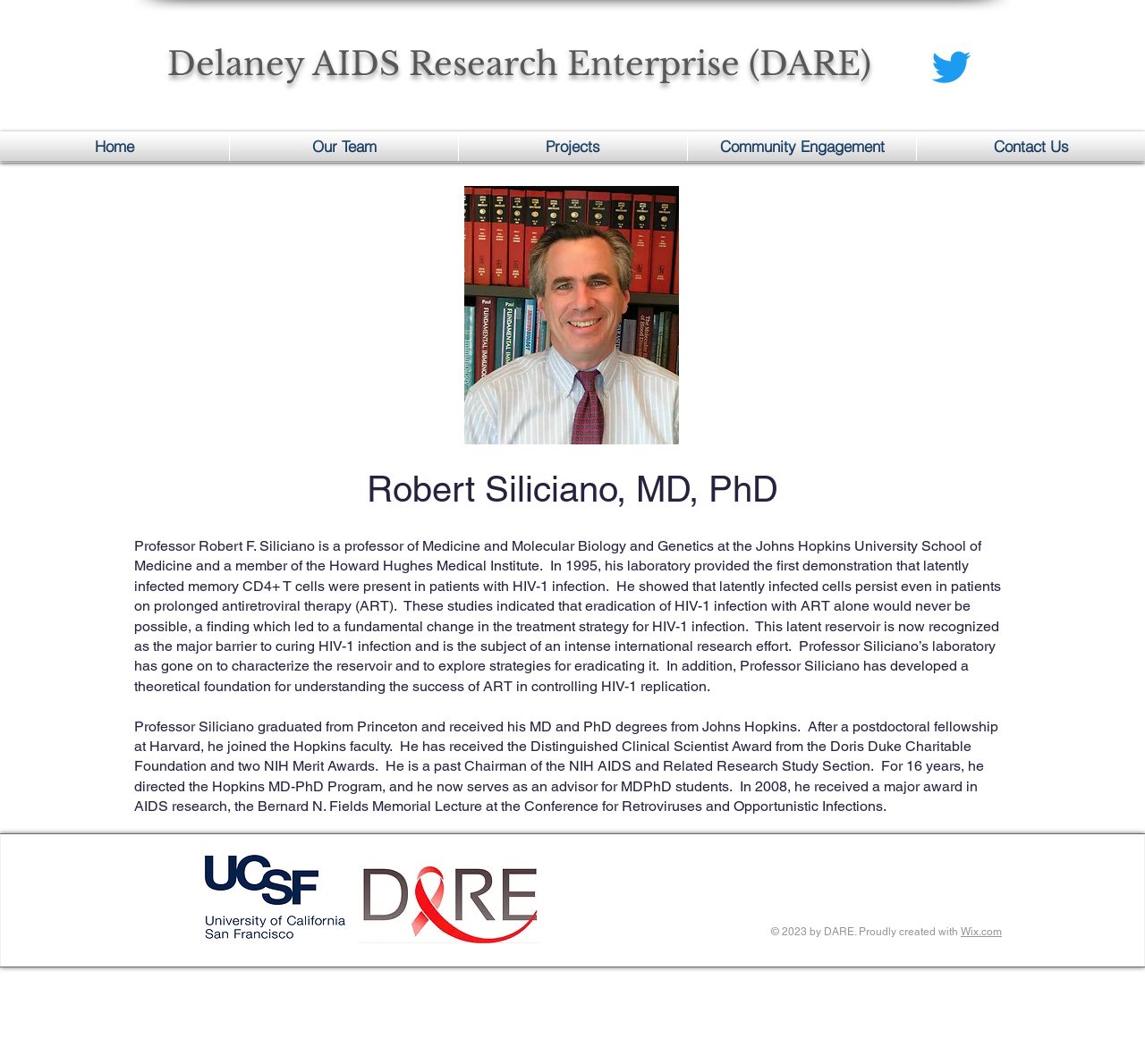Using the information shown in the image, answer the question with as much detail as possible: What is the degree held by Professor Siliciano?

The answer can be found in the main content section of the webpage, where it is stated that Professor Siliciano received his MD and PhD degrees from Johns Hopkins.